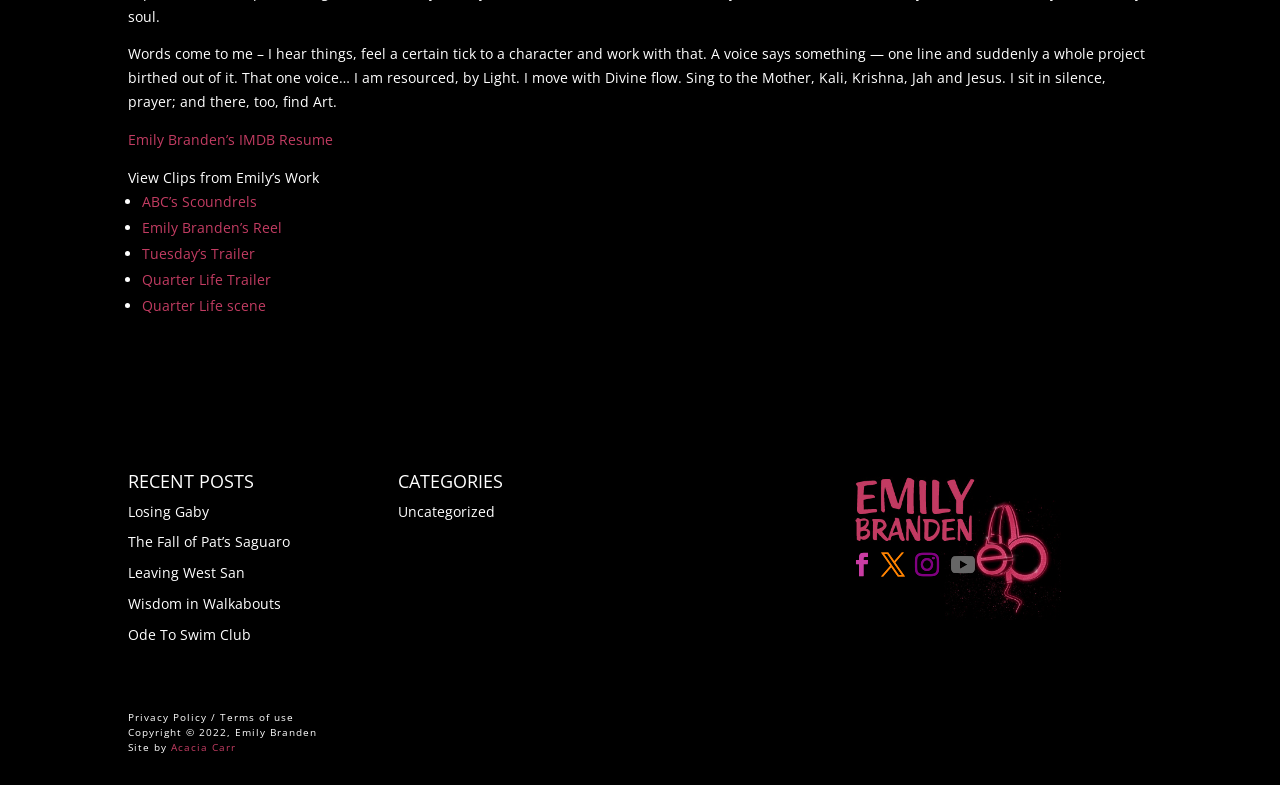Identify the bounding box coordinates for the UI element that matches this description: "Facebook".

[0.664, 0.704, 0.683, 0.736]